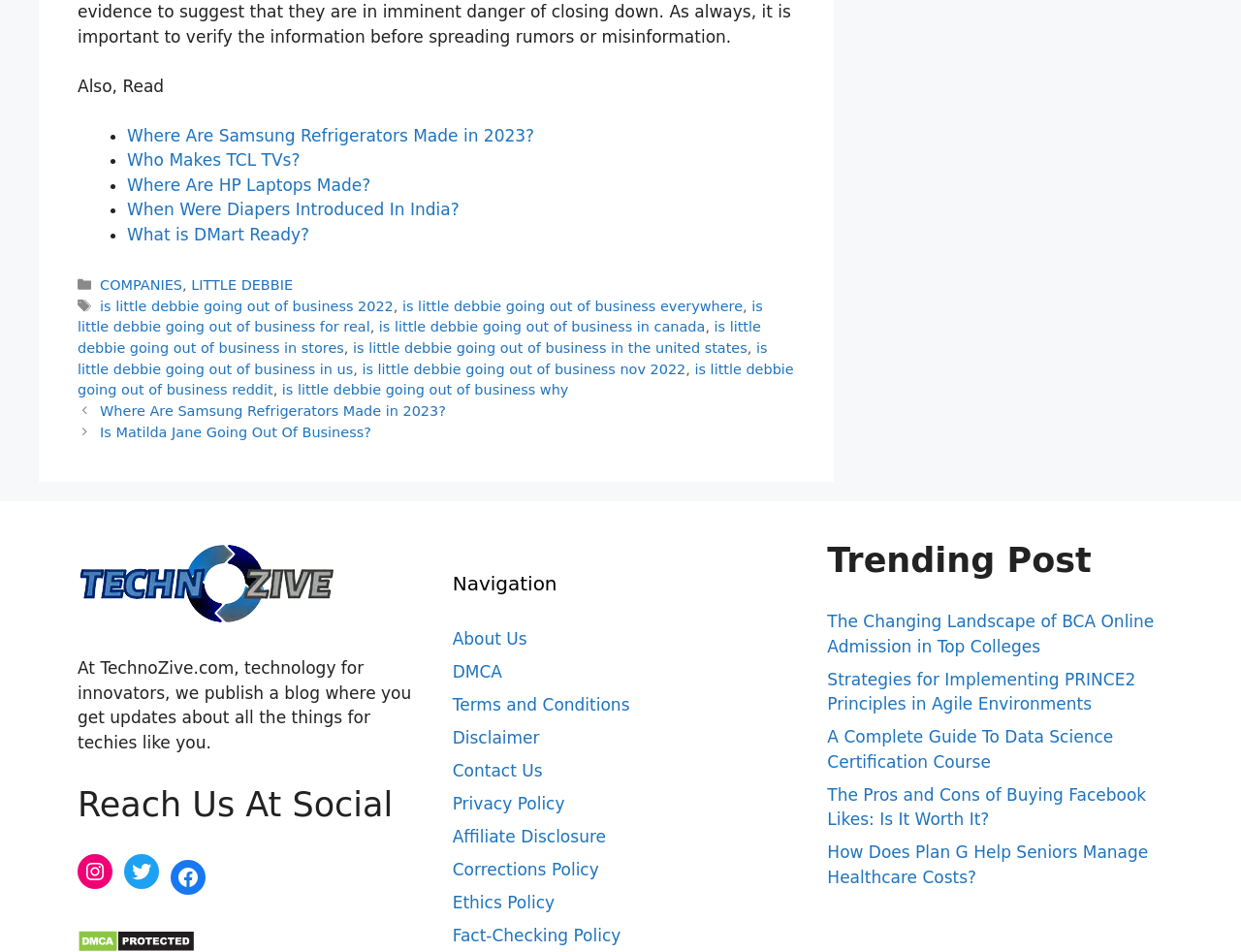Give a short answer using one word or phrase for the question:
What is the name of the blog?

TechnoZive.com